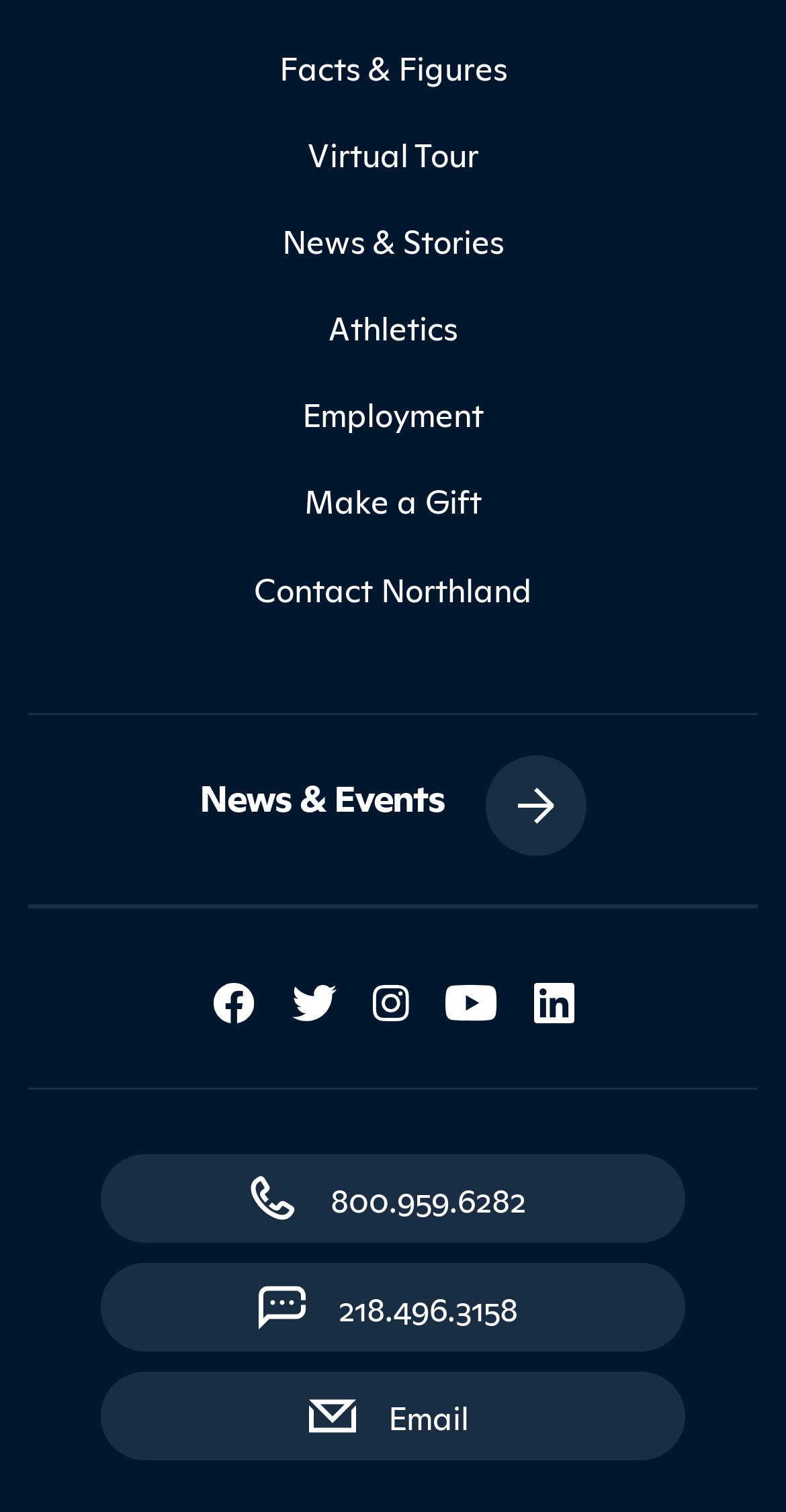Identify the bounding box for the element characterized by the following description: "Email with contact form".

[0.353, 0.907, 0.647, 0.966]